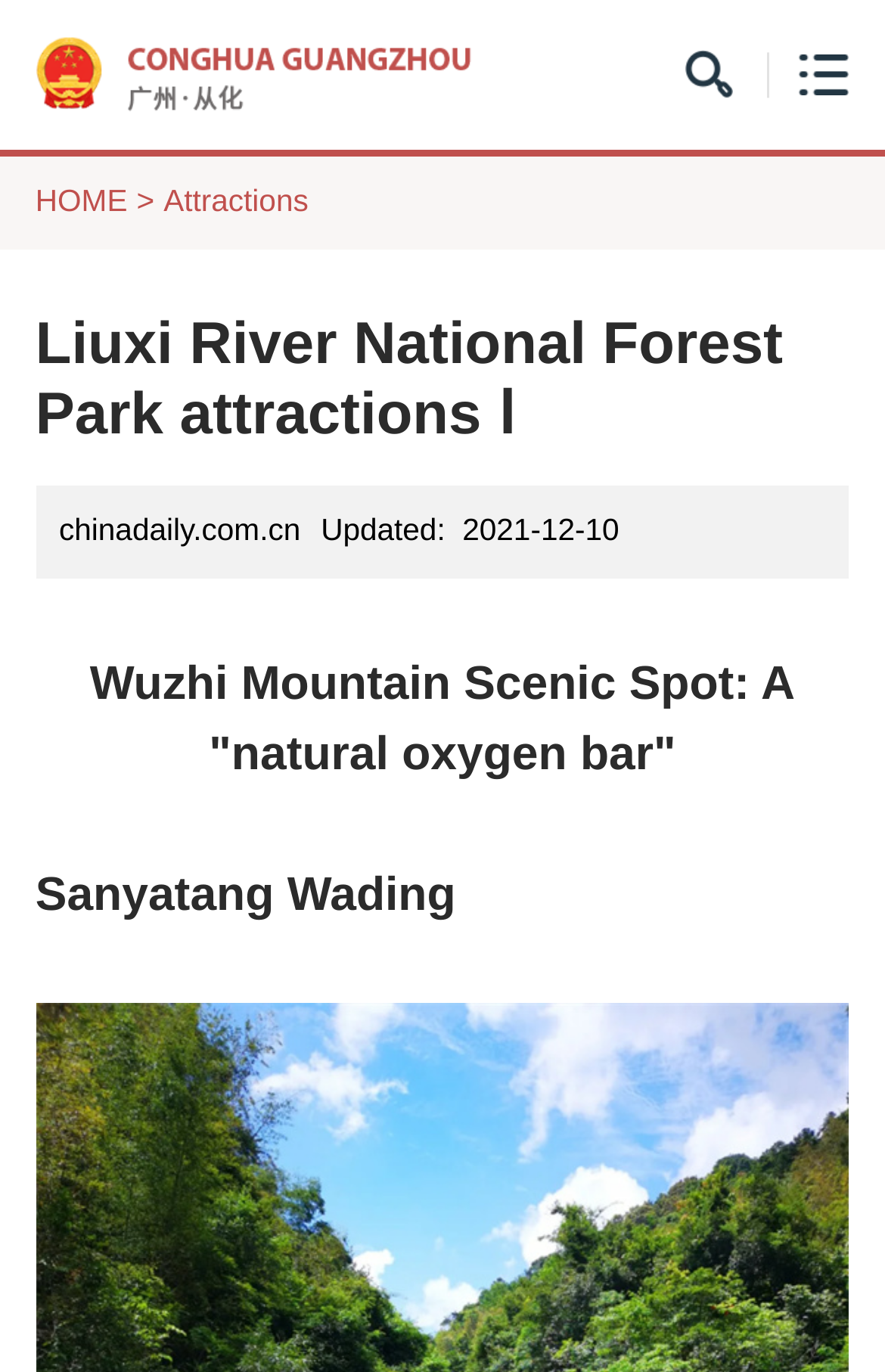What is one of the attractions in the scenic spot?
Based on the image, provide a one-word or brief-phrase response.

Sanyatang Wading